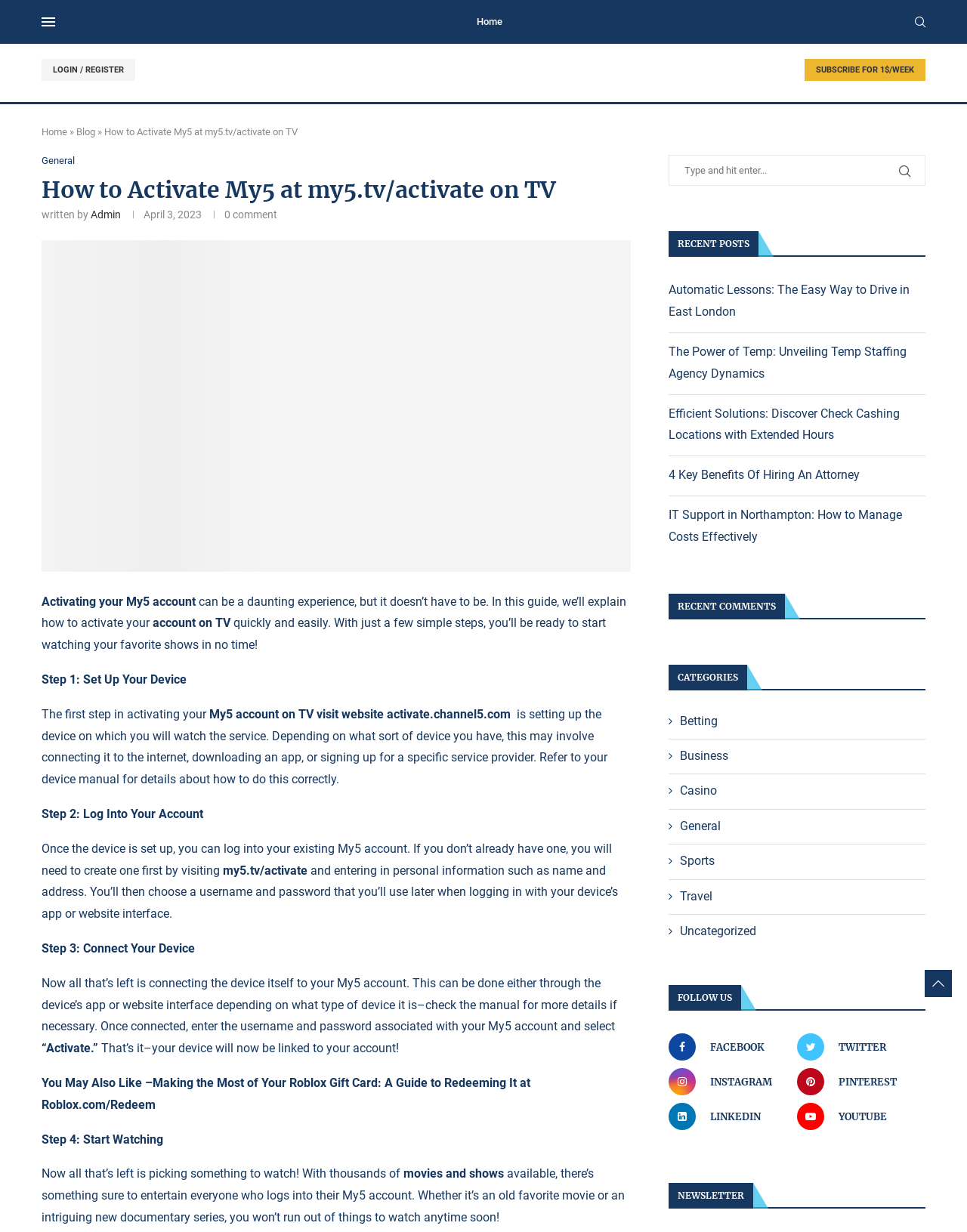What type of content is available on My5?
Answer with a single word or phrase, using the screenshot for reference.

Movies and shows